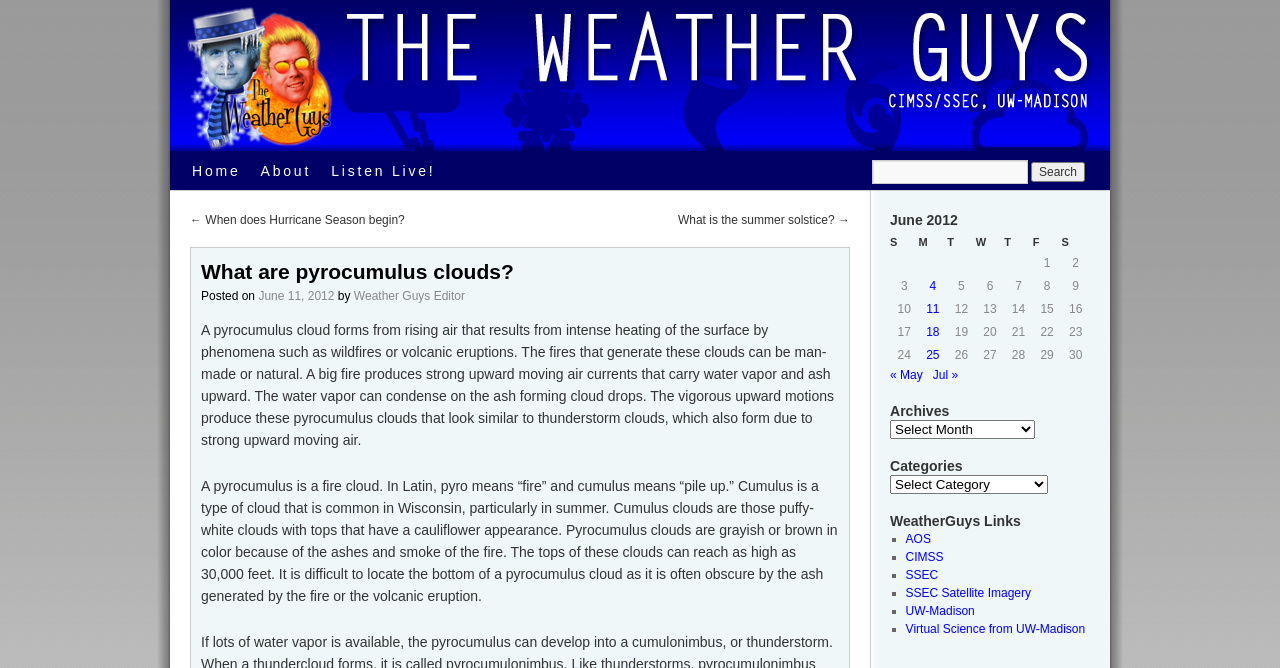Please identify the bounding box coordinates of the area that needs to be clicked to follow this instruction: "Click the 'Information' link".

None